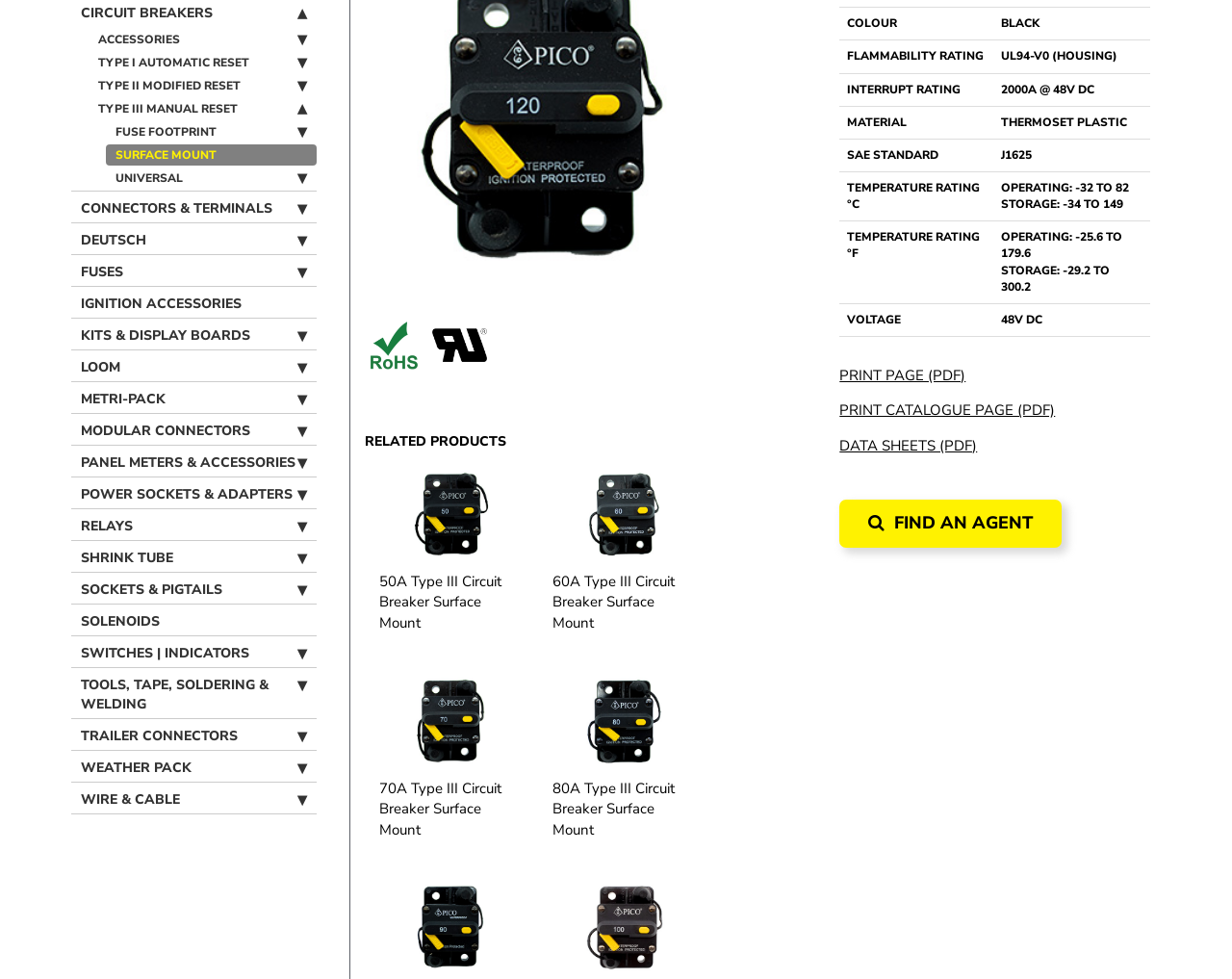Using the element description: "Fuses", determine the bounding box coordinates for the specified UI element. The coordinates should be four float numbers between 0 and 1, [left, top, right, bottom].

[0.058, 0.264, 0.257, 0.292]